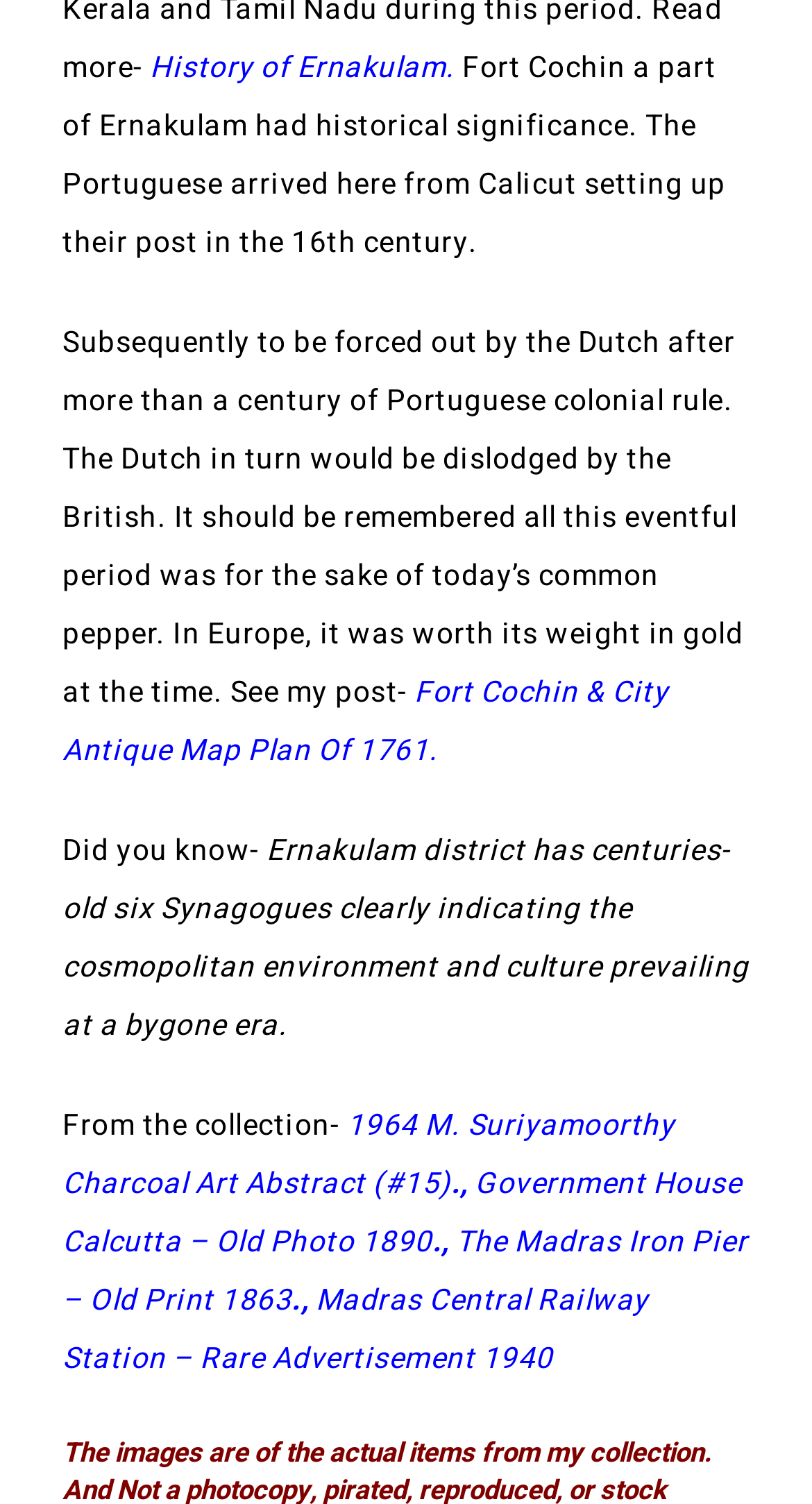Find the bounding box coordinates for the UI element that matches this description: "History of Ernakulam.".

[0.185, 0.031, 0.56, 0.06]